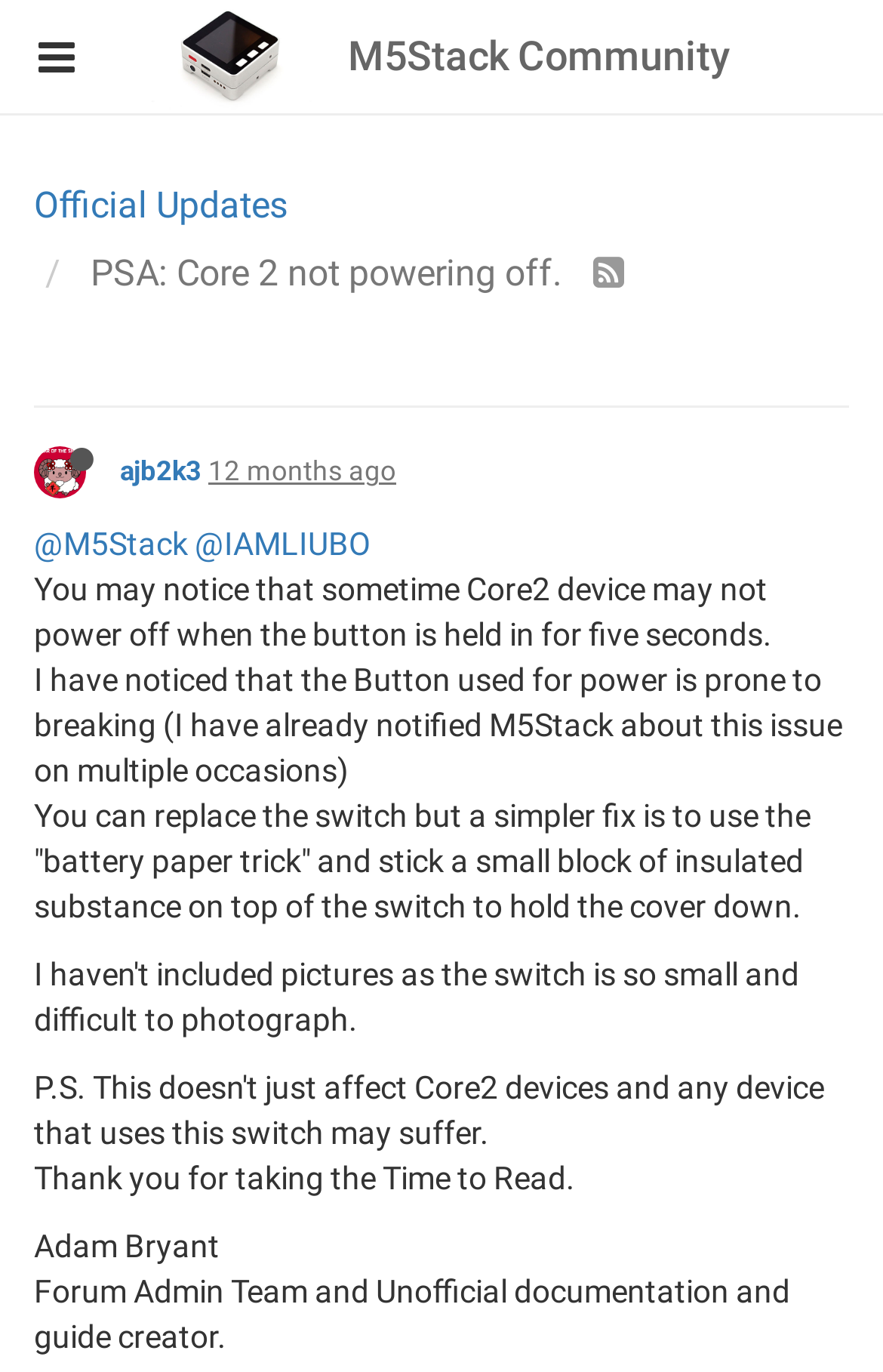Who is the author of this post?
Using the image as a reference, give a one-word or short phrase answer.

Adam Bryant